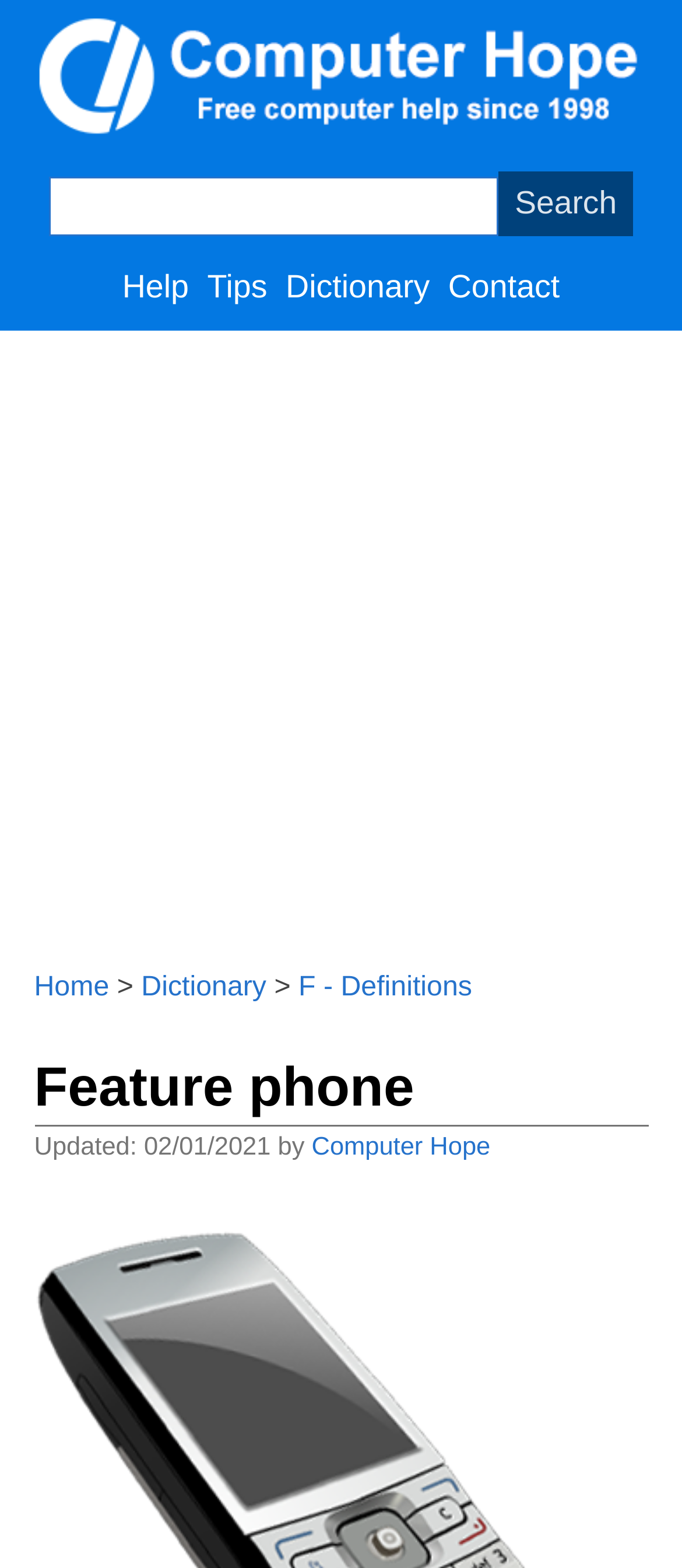Using the element description: "title="Untitled"", determine the bounding box coordinates. The coordinates should be in the format [left, top, right, bottom], with values between 0 and 1.

None